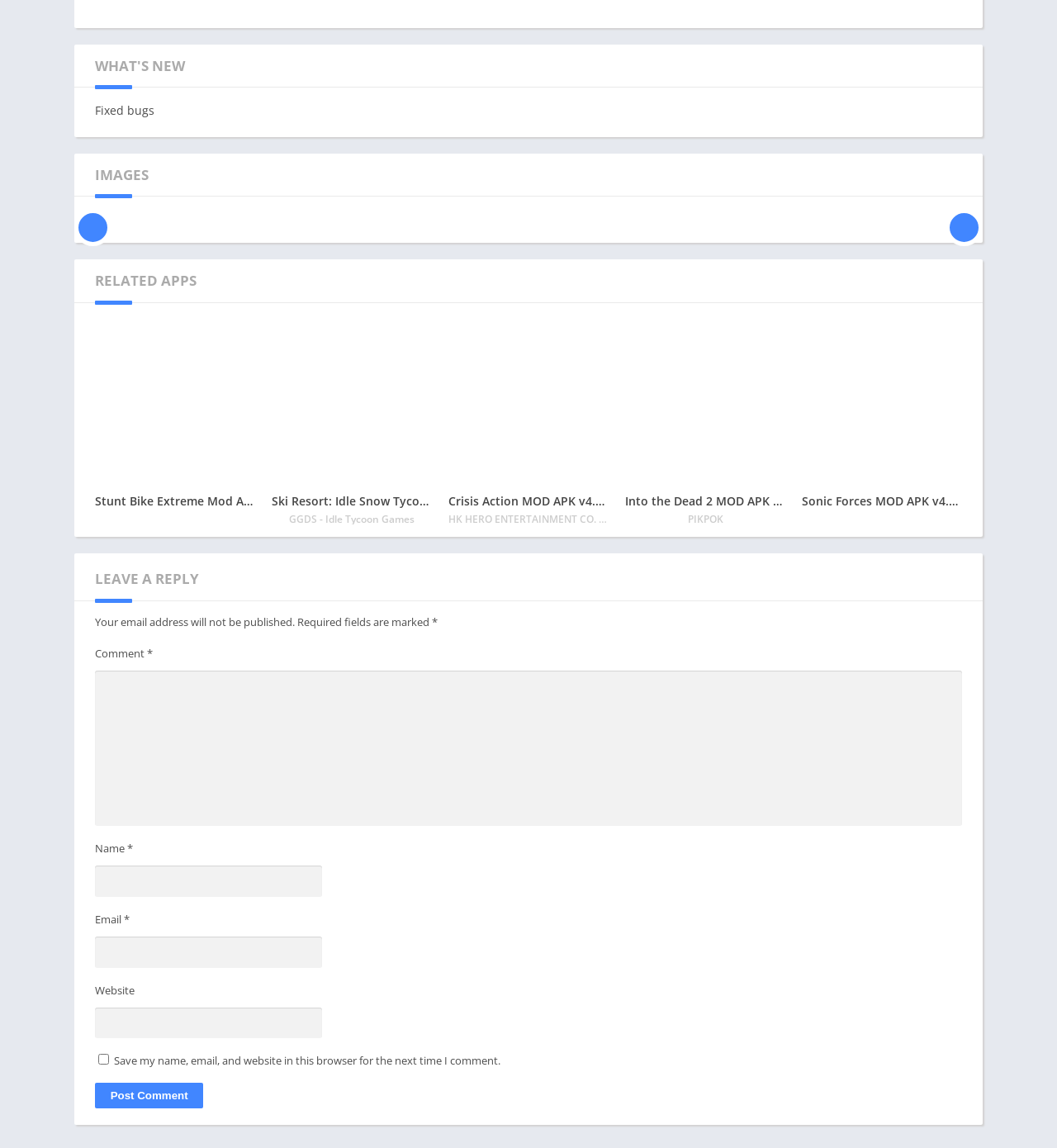What is the purpose of the checkbox at the bottom?
Provide an in-depth and detailed explanation in response to the question.

The checkbox at the bottom is labeled 'Save my name, email, and website in this browser for the next time I comment.' Its purpose is to save the commenter's information for future comments.